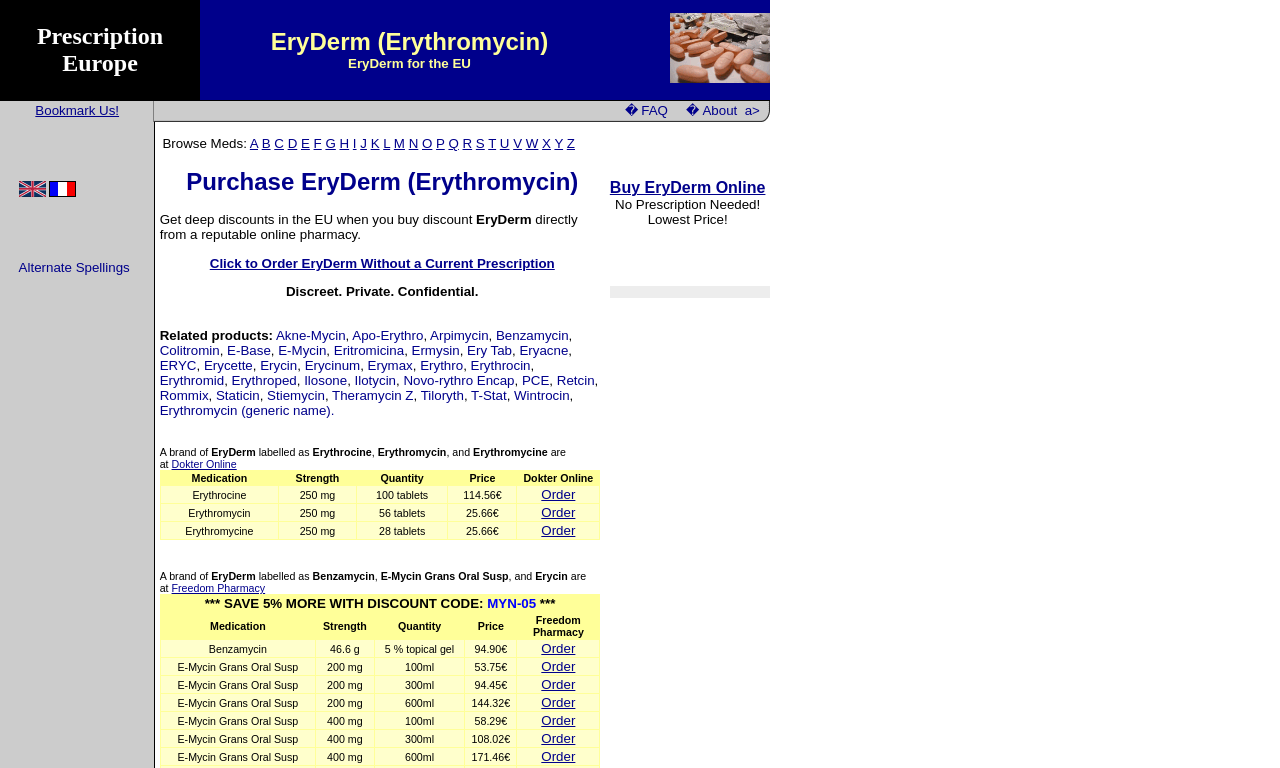How many related products are listed?
Please craft a detailed and exhaustive response to the question.

The related products are listed as links starting from 'Akne-Mycin' to 'Wintrocin'. By counting the number of links, we can find that there are 24 related products listed.